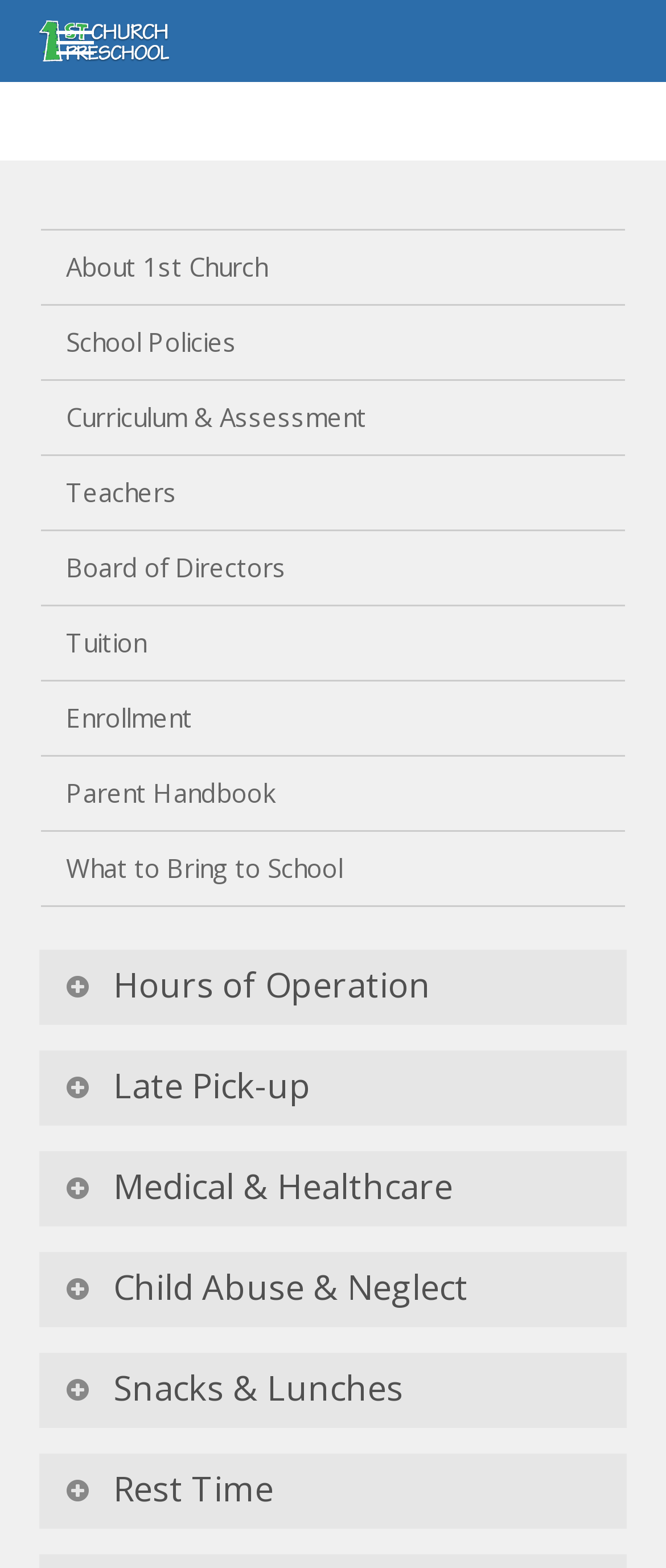Please give a succinct answer using a single word or phrase:
What is the penalty for late pick-up after 2 instances?

Doubled late fee